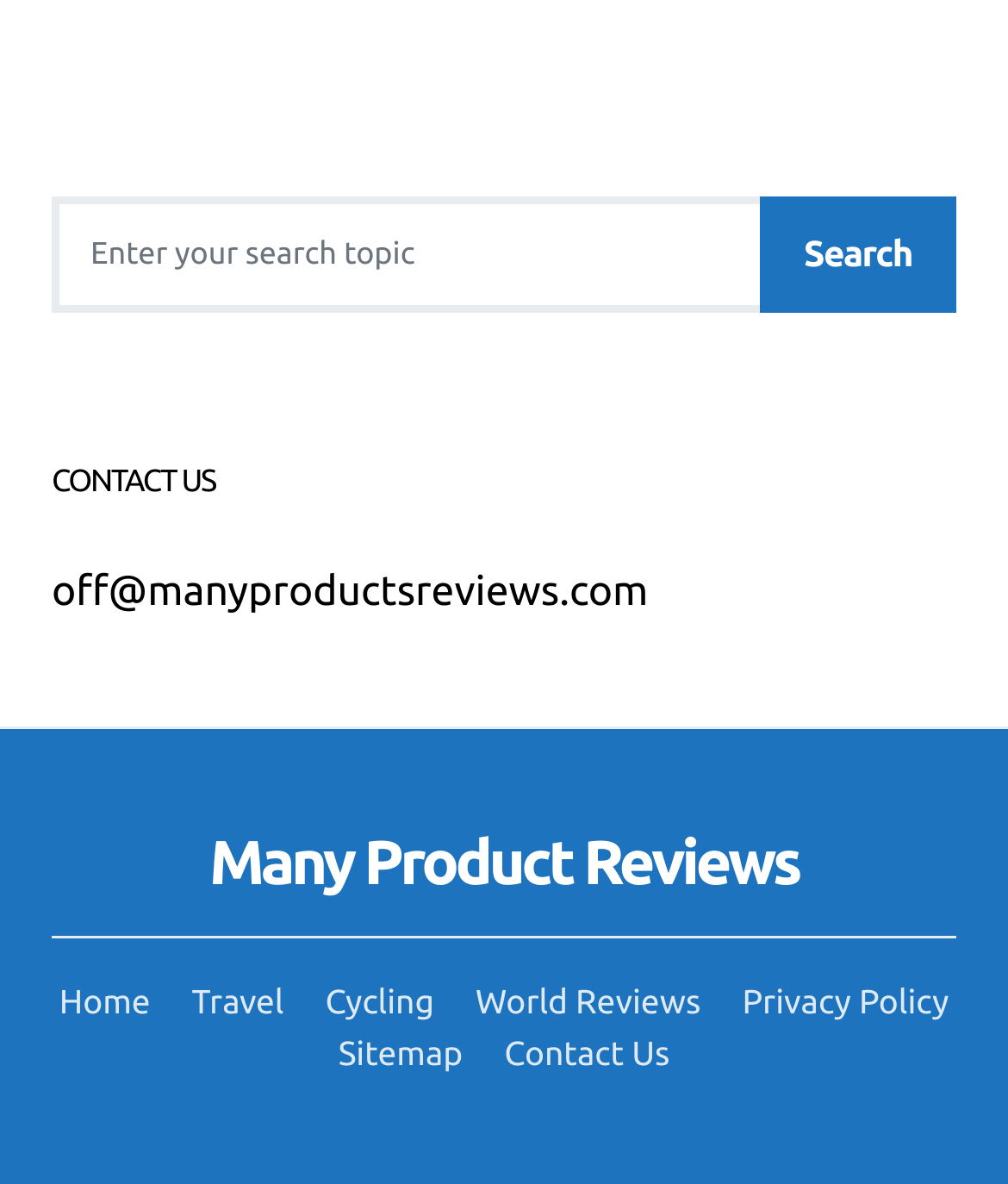Pinpoint the bounding box coordinates of the clickable element needed to complete the instruction: "Click the Search button". The coordinates should be provided as four float numbers between 0 and 1: [left, top, right, bottom].

[0.754, 0.166, 0.949, 0.265]